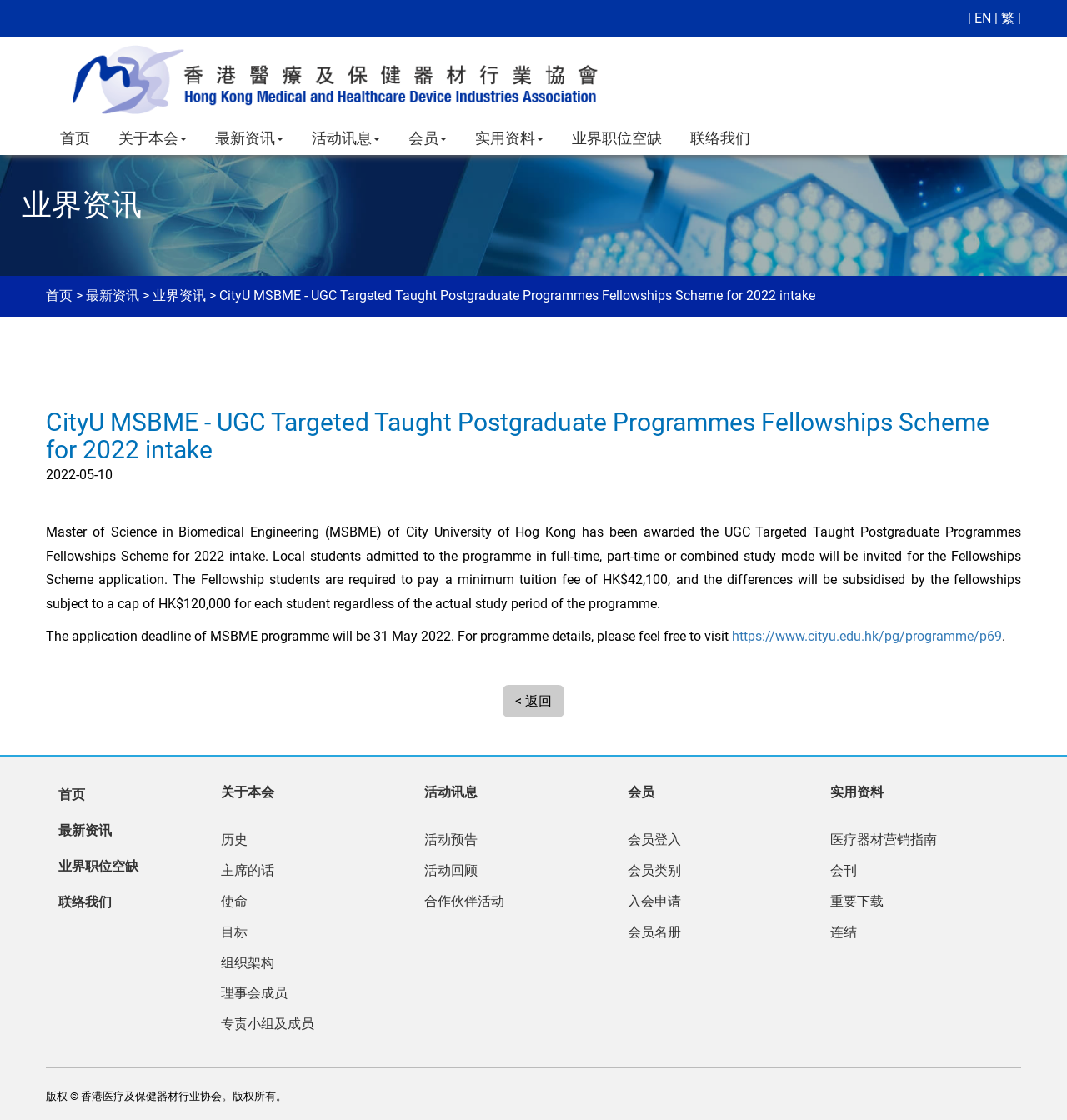Using the given element description, provide the bounding box coordinates (top-left x, top-left y, bottom-right x, bottom-right y) for the corresponding UI element in the screenshot: alt="HOSPITAL AUTHORITY"

[0.068, 0.04, 0.562, 0.102]